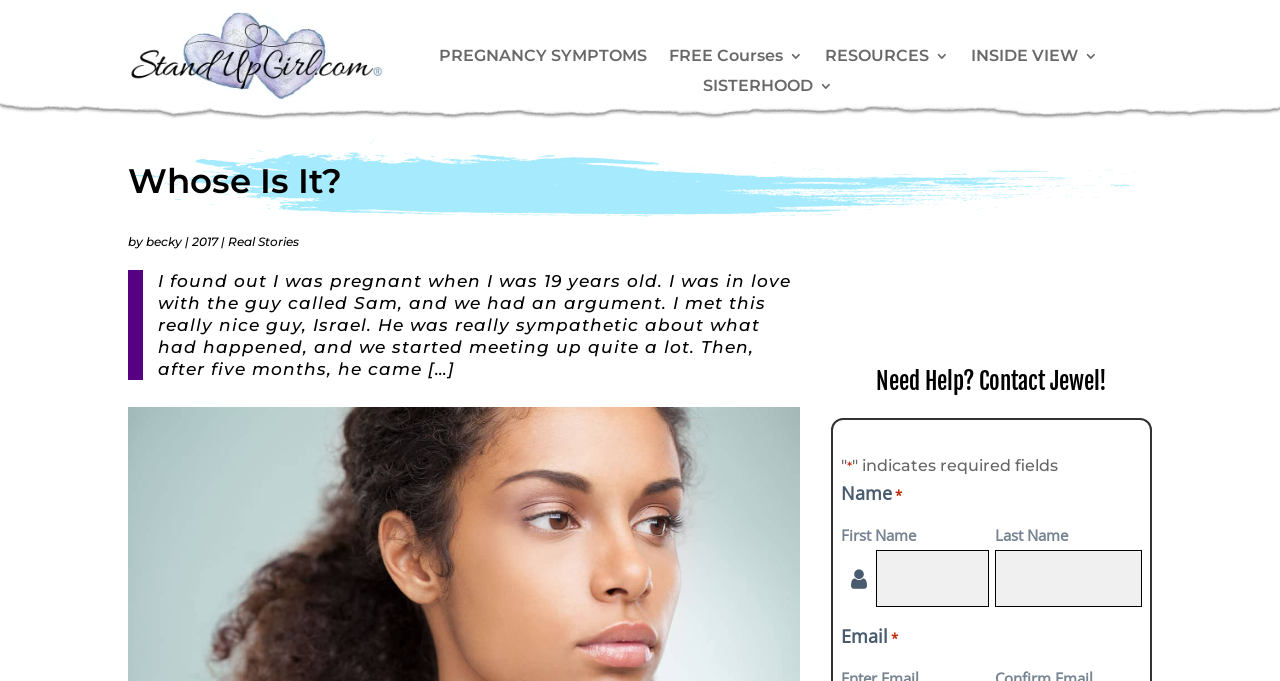Based on the image, please elaborate on the answer to the following question:
What is the name of the website?

The name of the website can be found at the top of the webpage, where it says 'Whose Is It? | StandUpGirl.com'.